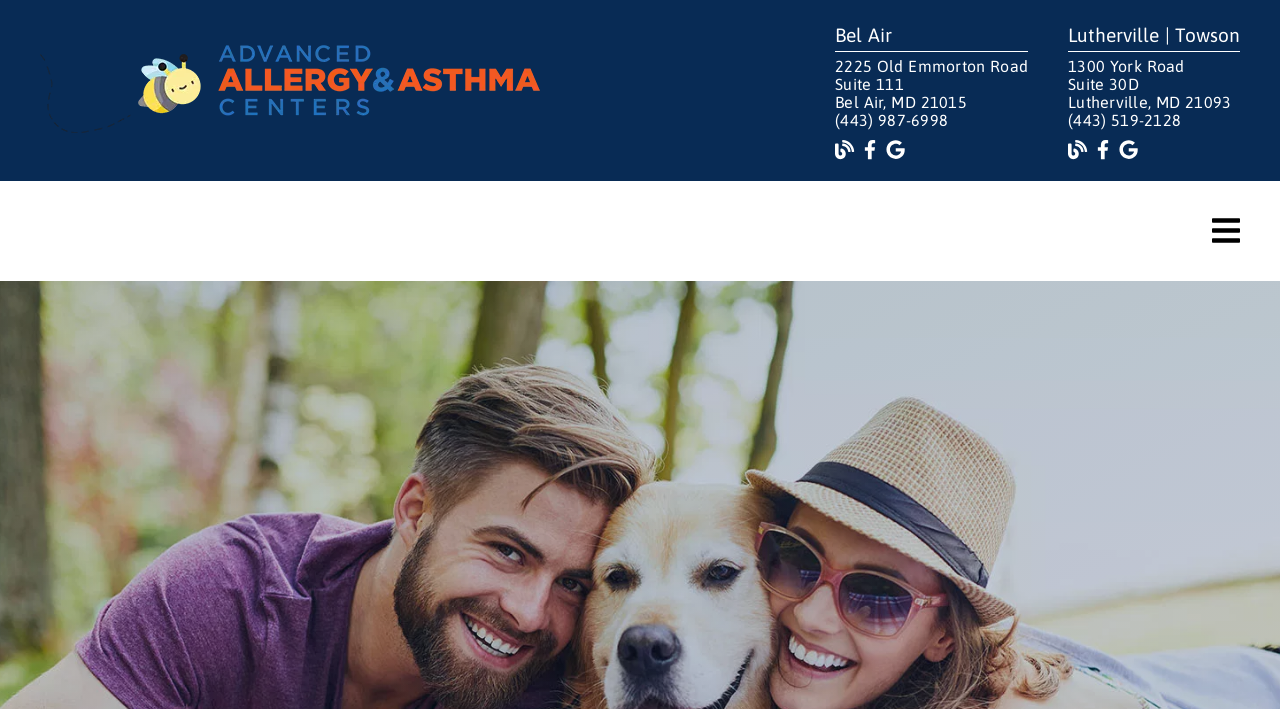Locate the bounding box coordinates of the clickable area needed to fulfill the instruction: "Get Paquet Builder".

None